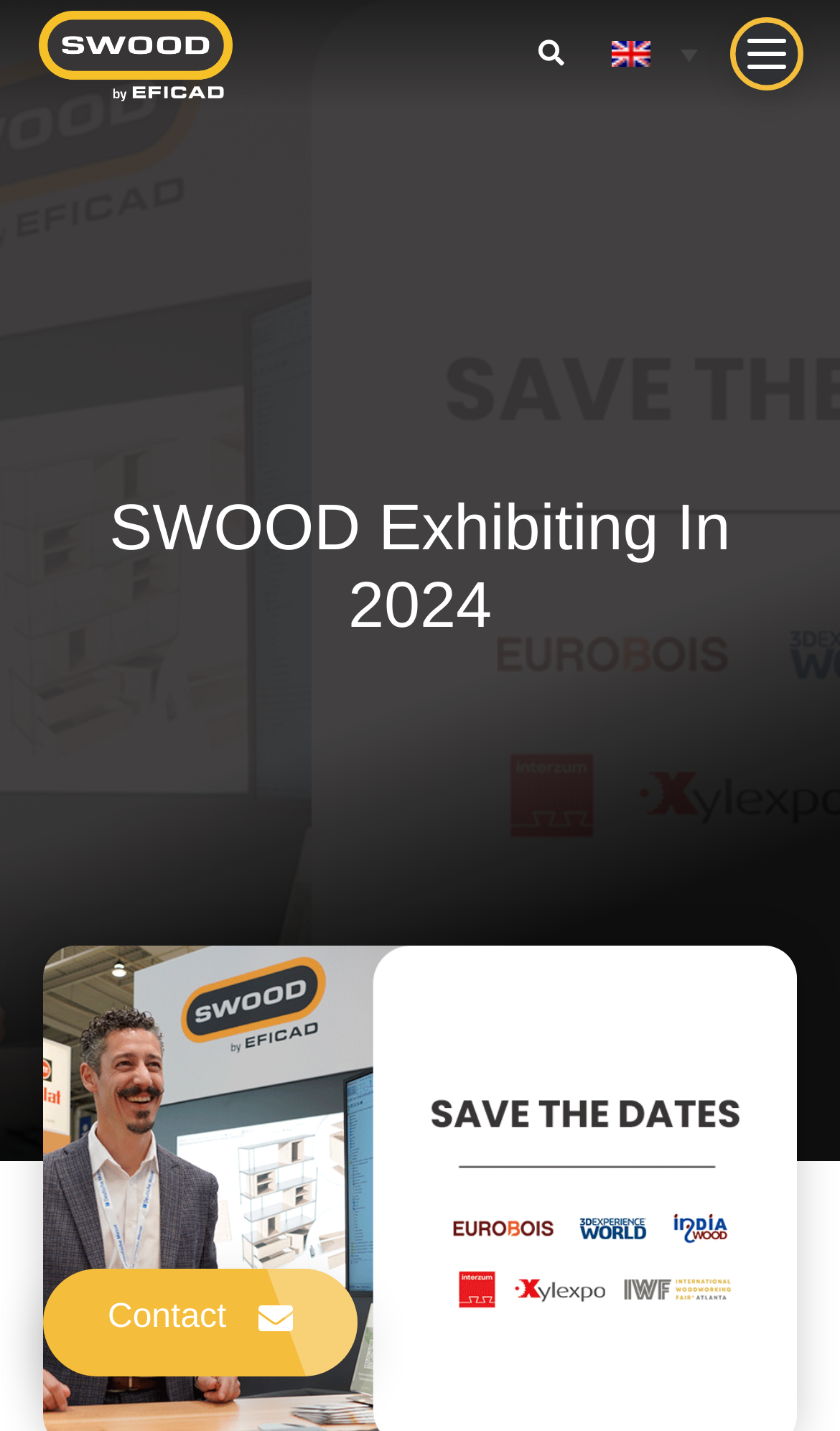Provide an in-depth caption for the contents of the webpage.

The webpage appears to be about SWOOD's exhibition schedule in 2024. At the top-right corner, there is a small image, and below it, a link to "SWOOD By Eficad" with a corresponding image. On the top-right side, there is a search bar with a searchbox and a button labeled "Envoyer". 

To the right of the search bar, there is a list item with a link to "English", accompanied by a small image. 

The main content of the webpage is a heading that reads "SWOOD Exhibiting In 2024", taking up most of the page's width and positioned roughly in the middle. 

At the bottom-left corner, there is a link to "Contact".